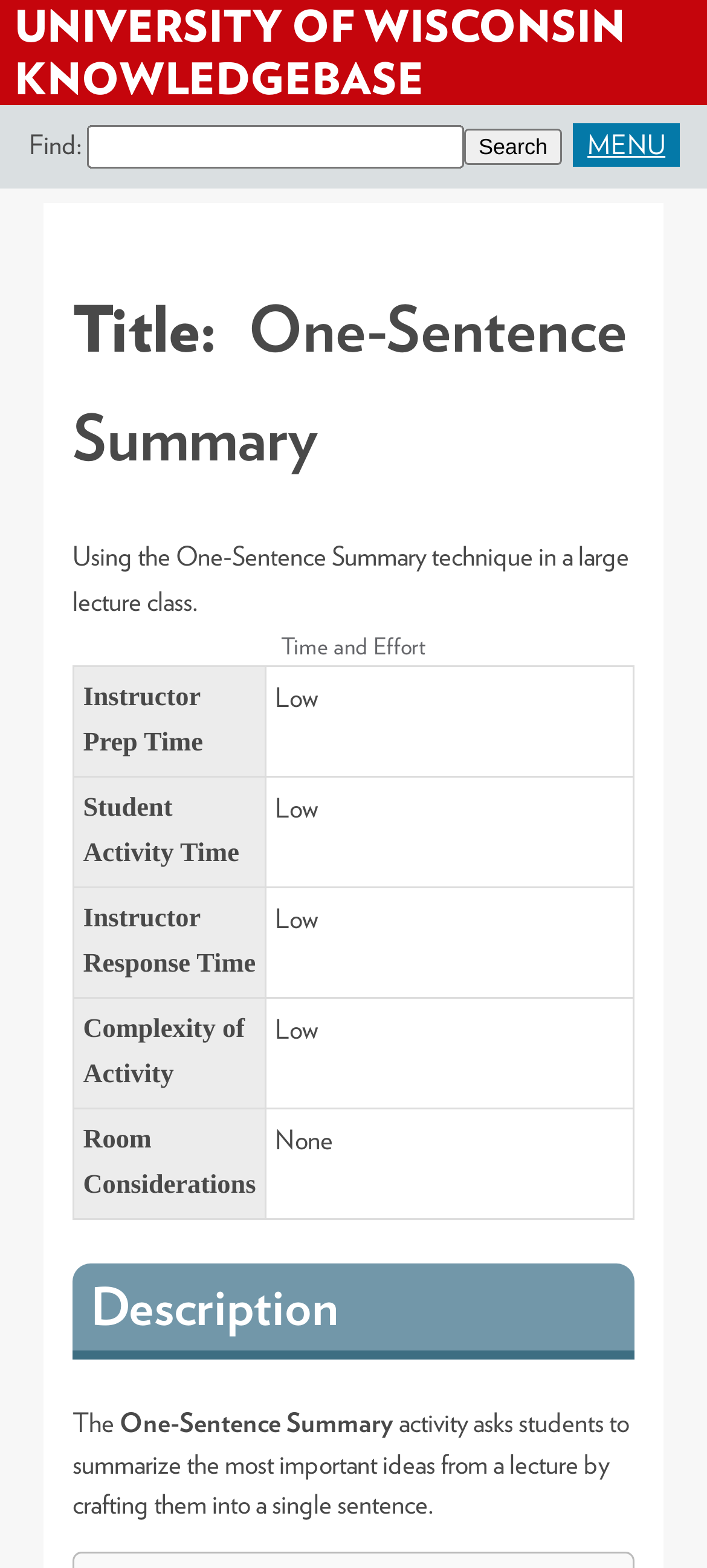What is the title of the current page?
Refer to the image and answer the question using a single word or phrase.

University of Wisconsin KnowledgeBase